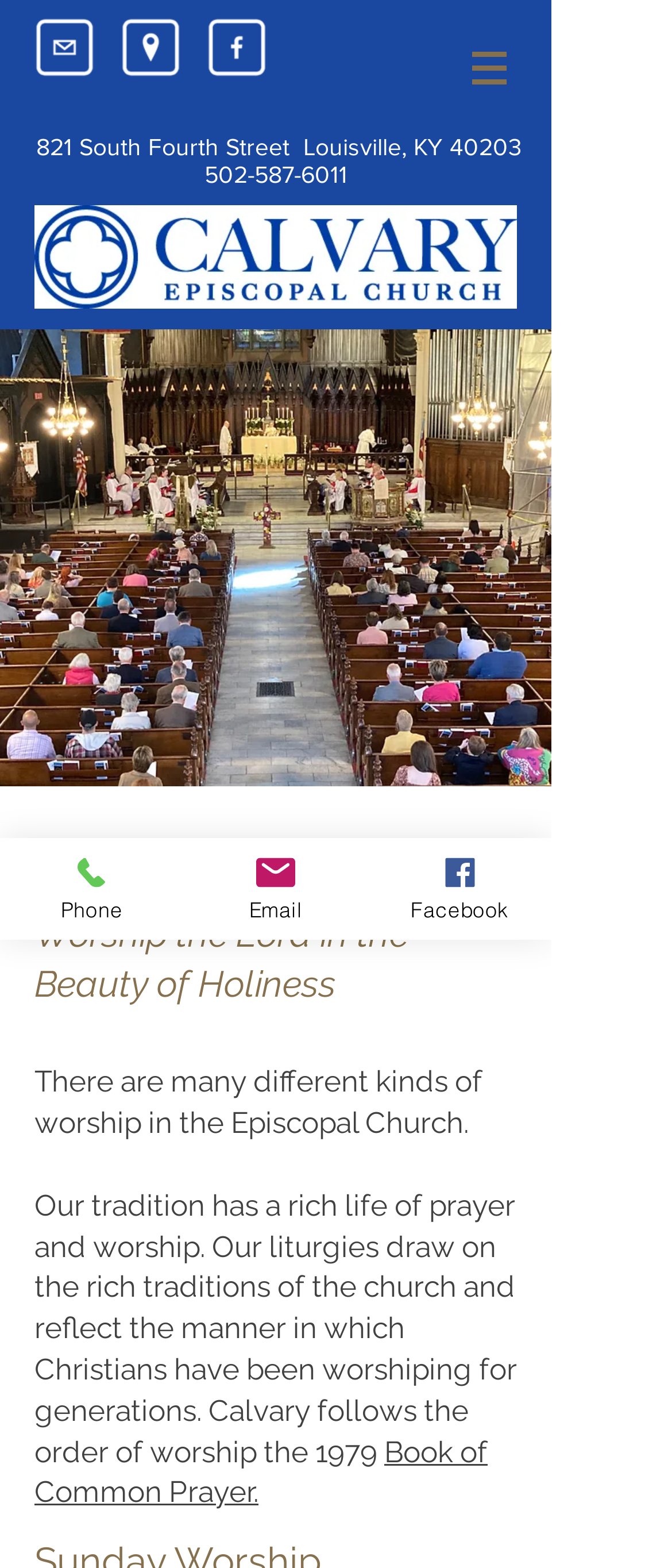Give a concise answer using one word or a phrase to the following question:
What is the type of worship described on the webpage?

Episcopal Church